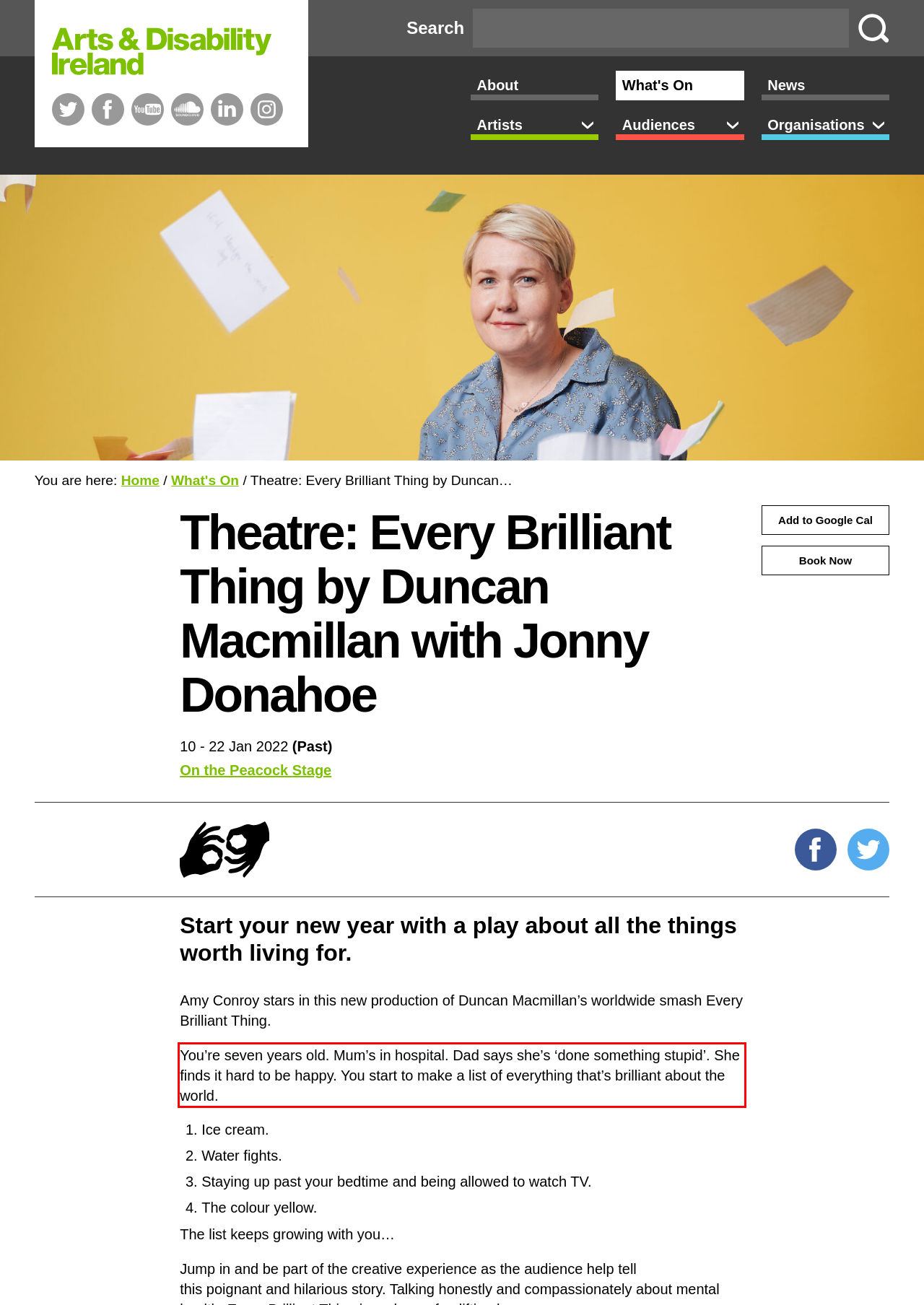Using OCR, extract the text content found within the red bounding box in the given webpage screenshot.

You’re seven years old. Mum’s in hospital. Dad says she’s ‘done something stupid’. She finds it hard to be happy. You start to make a list of everything that’s brilliant about the world.